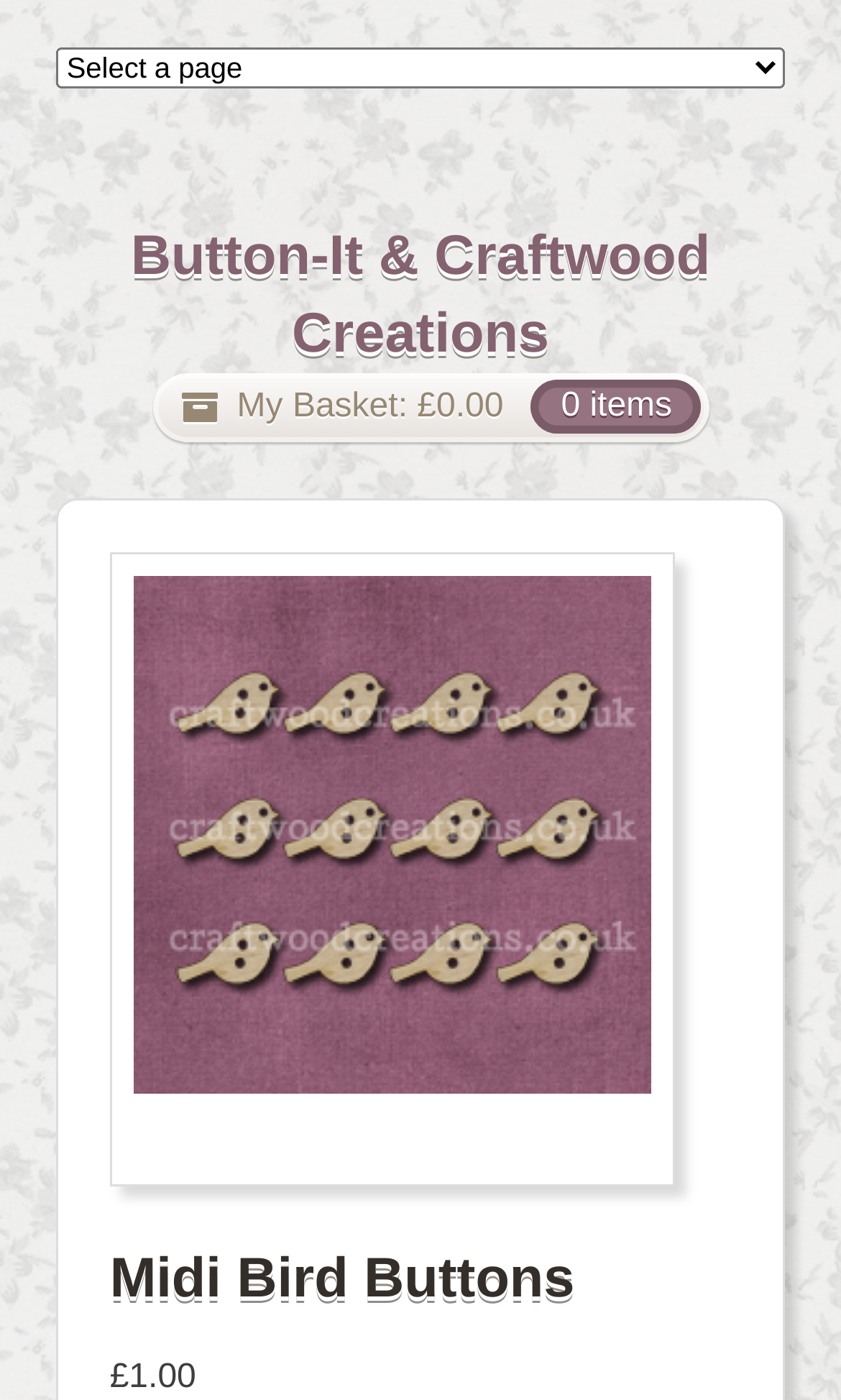Respond to the question below with a single word or phrase:
Is the combobox expanded?

False